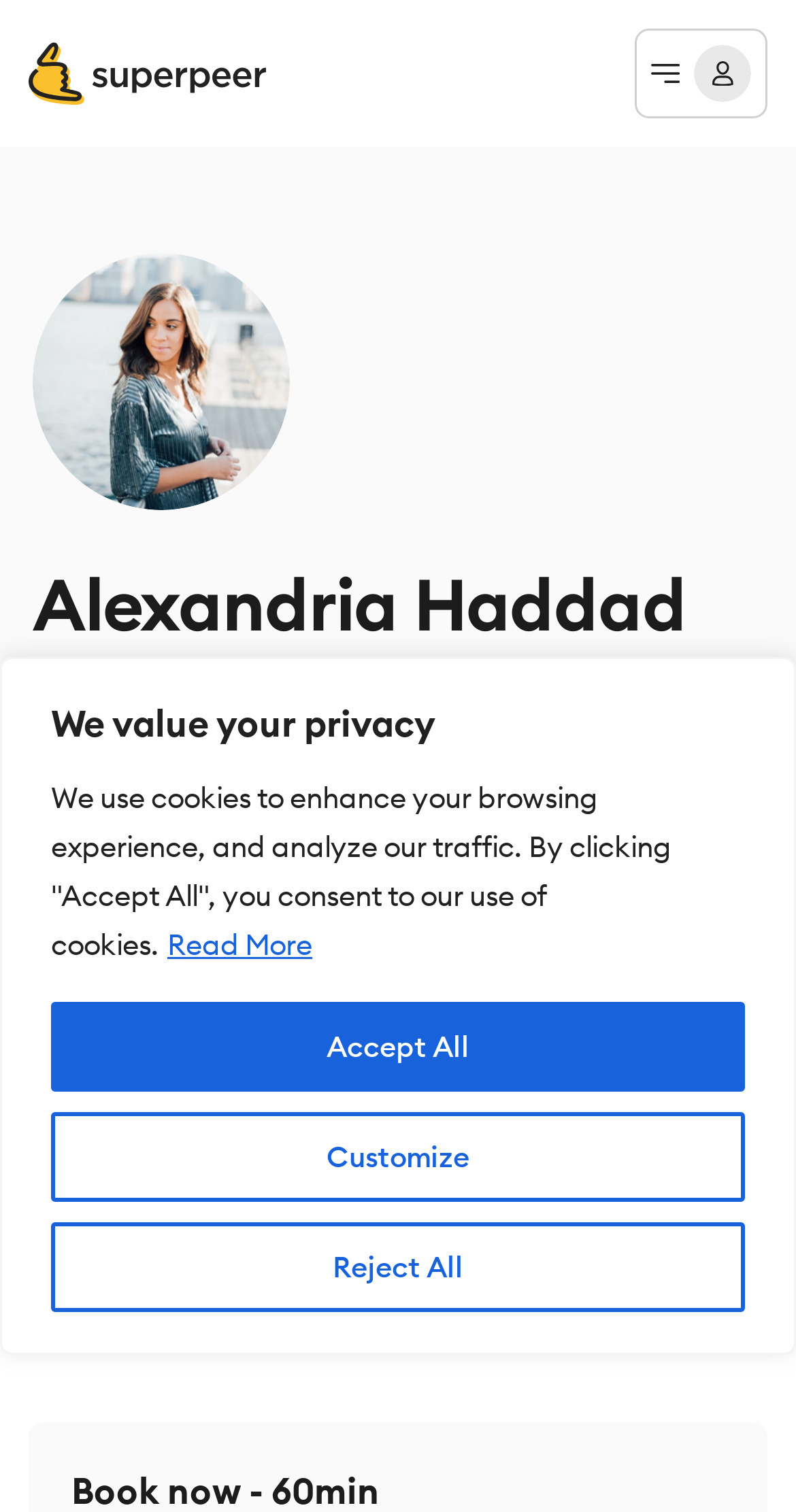Locate the bounding box of the UI element with the following description: "Customize".

[0.064, 0.735, 0.936, 0.795]